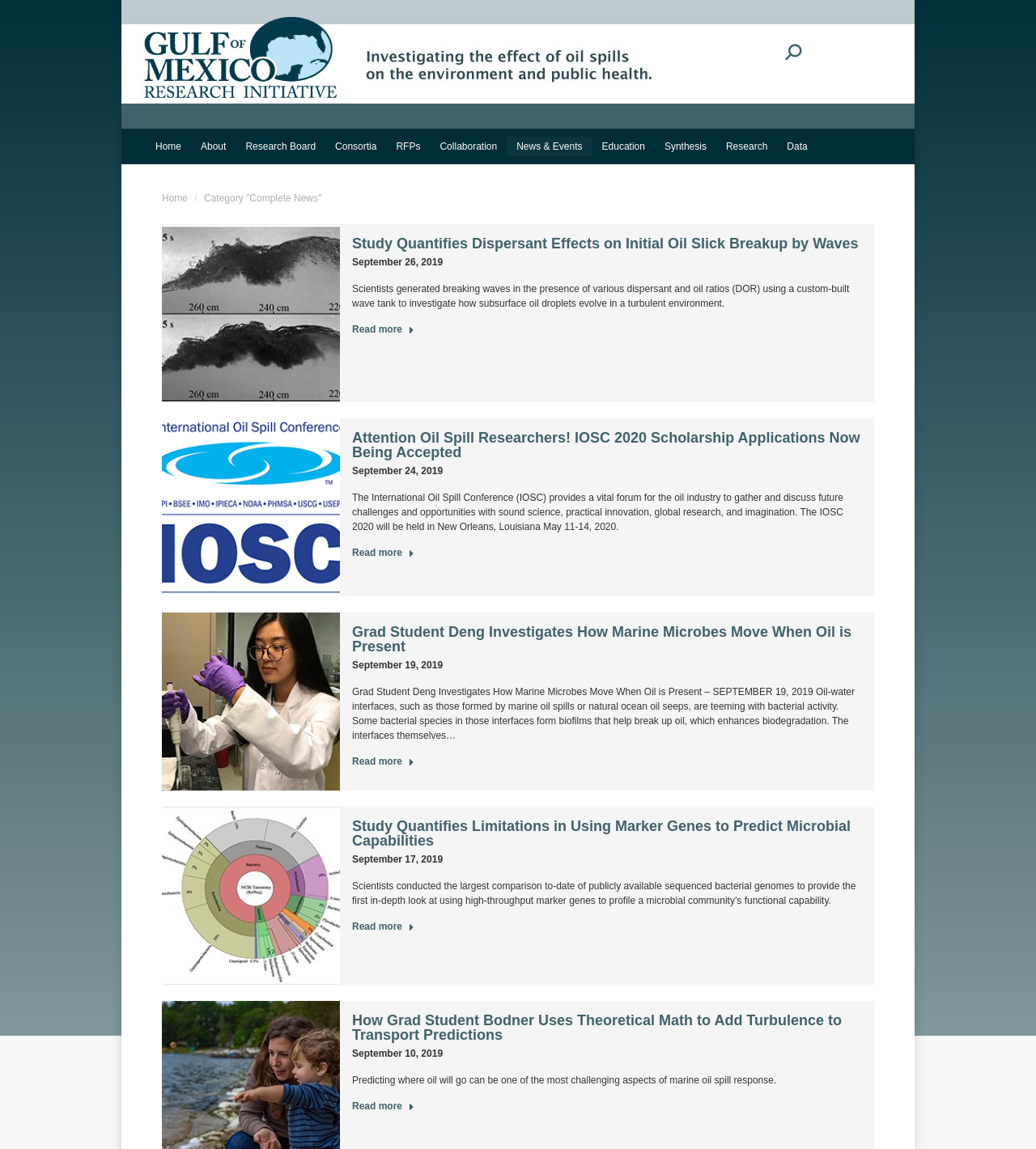Specify the bounding box coordinates of the area to click in order to execute this command: 'Go to Top'. The coordinates should consist of four float numbers ranging from 0 to 1, and should be formatted as [left, top, right, bottom].

[0.961, 0.866, 0.992, 0.894]